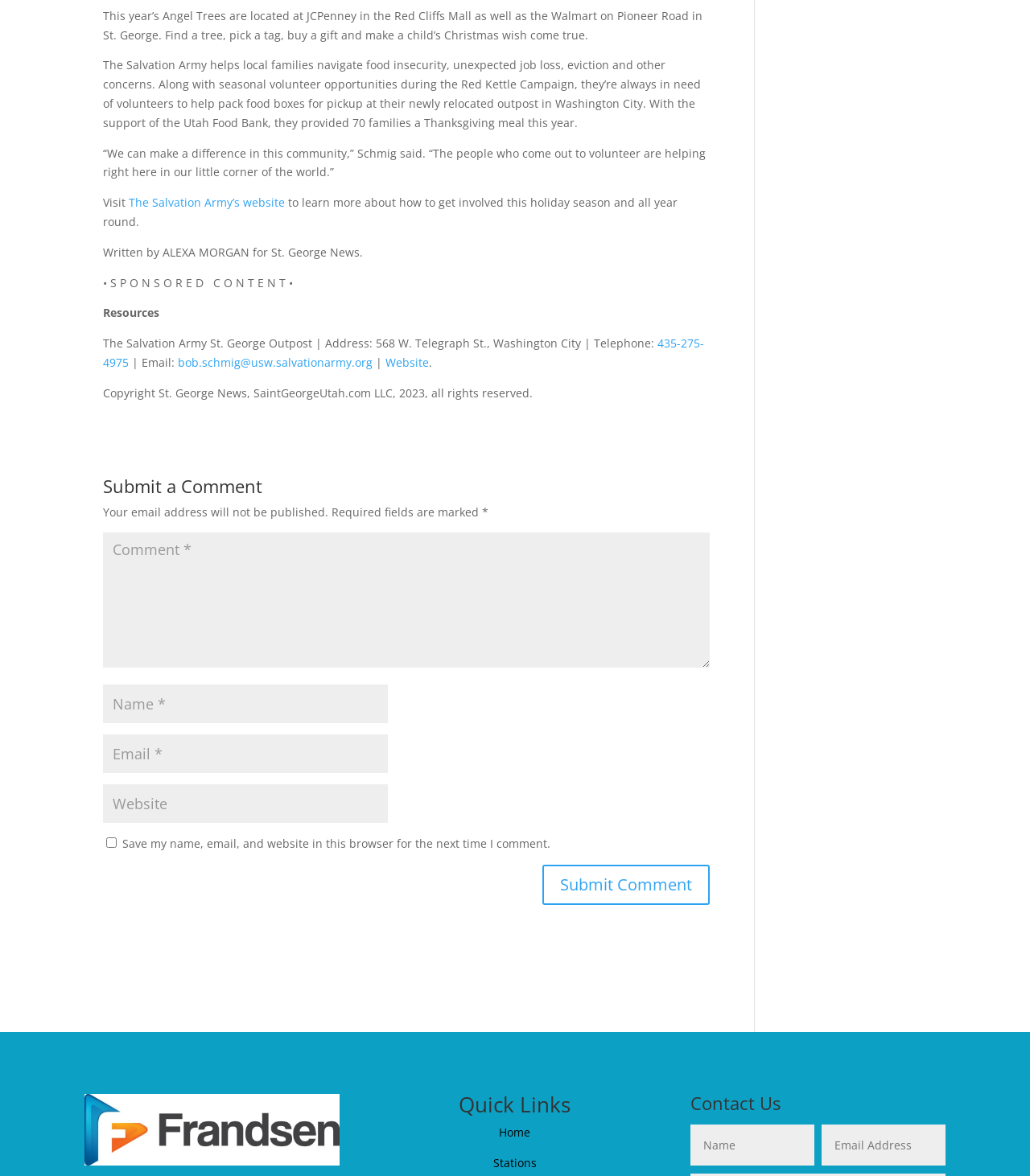What is the purpose of the Angel Trees?
Refer to the image and respond with a one-word or short-phrase answer.

To make a child's Christmas wish come true